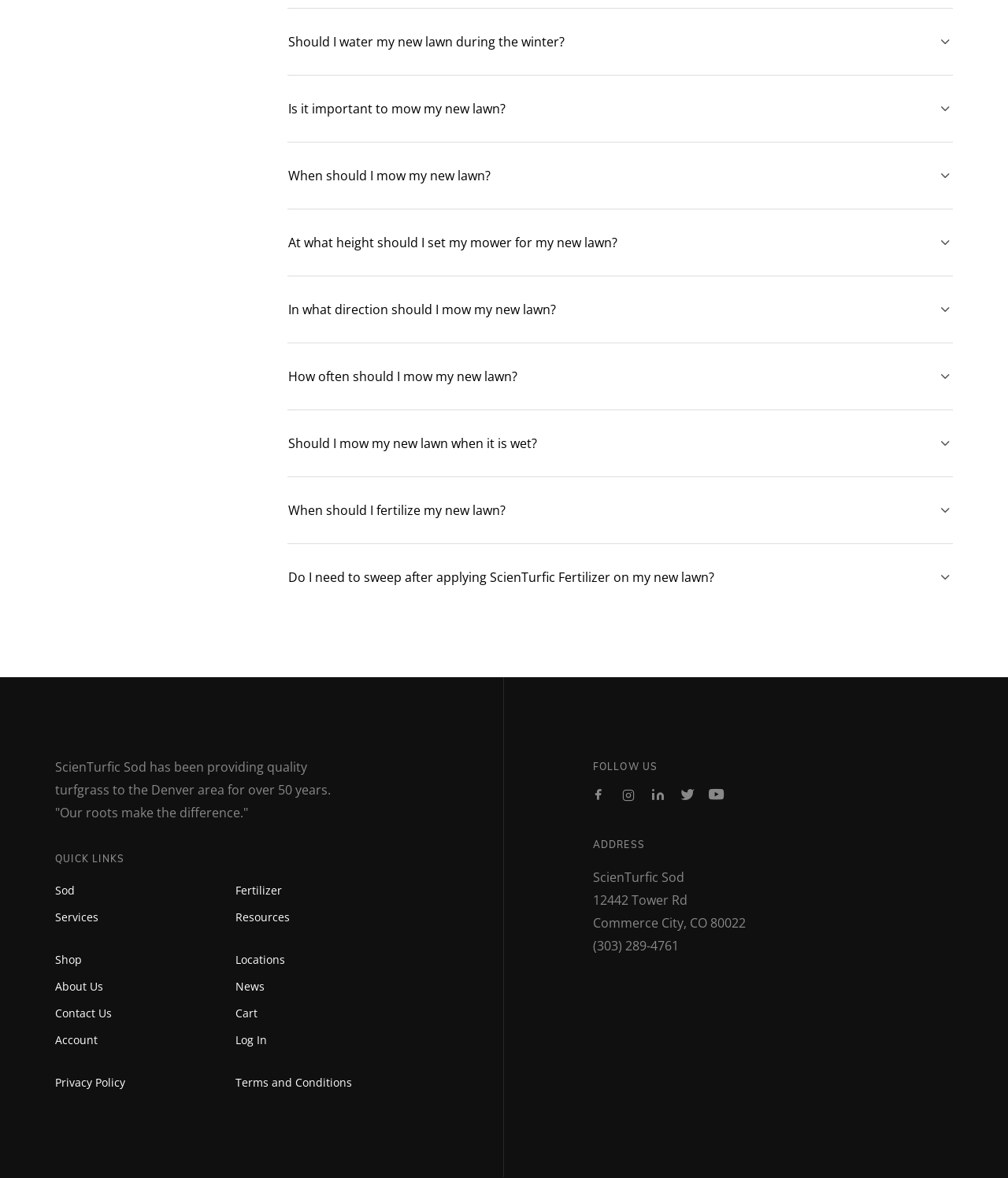Locate the bounding box coordinates of the area that needs to be clicked to fulfill the following instruction: "Follow ScienTurfic on Facebook". The coordinates should be in the format of four float numbers between 0 and 1, namely [left, top, right, bottom].

[0.58, 0.663, 0.608, 0.688]